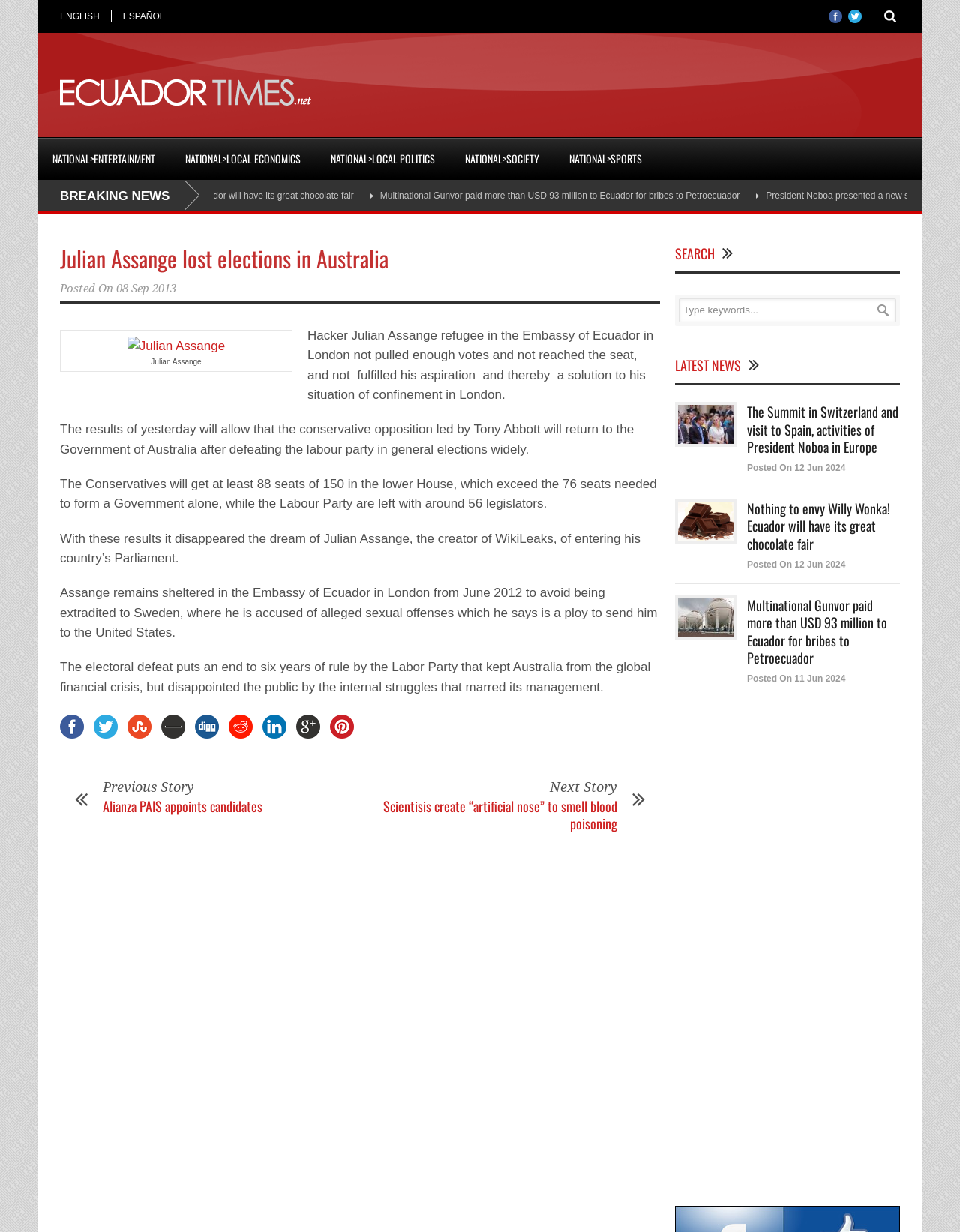Please mark the bounding box coordinates of the area that should be clicked to carry out the instruction: "Switch to English".

[0.062, 0.009, 0.115, 0.018]